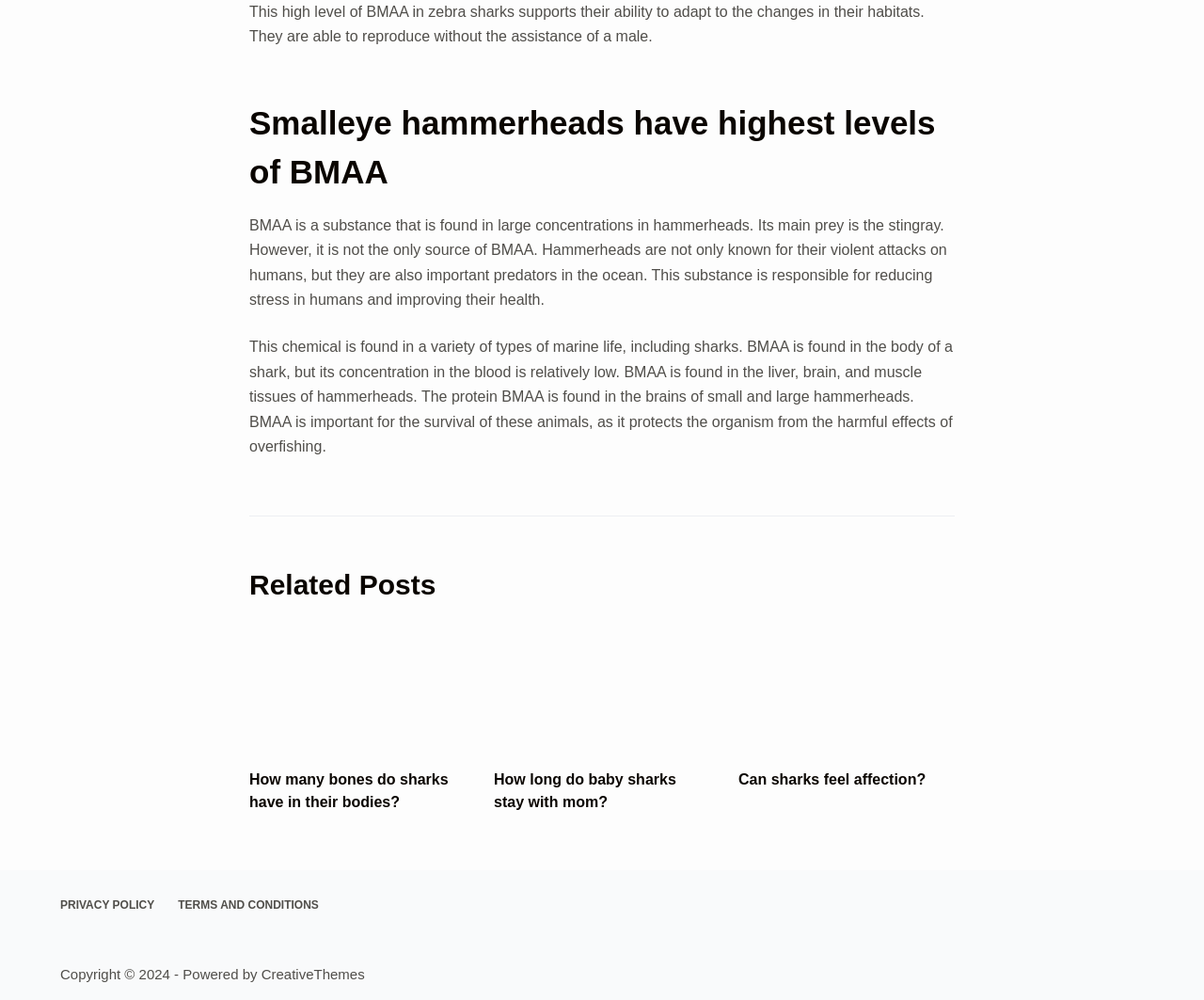Identify the bounding box coordinates of the specific part of the webpage to click to complete this instruction: "Read about Smalleye hammerheads having highest levels of BMAA".

[0.207, 0.099, 0.793, 0.197]